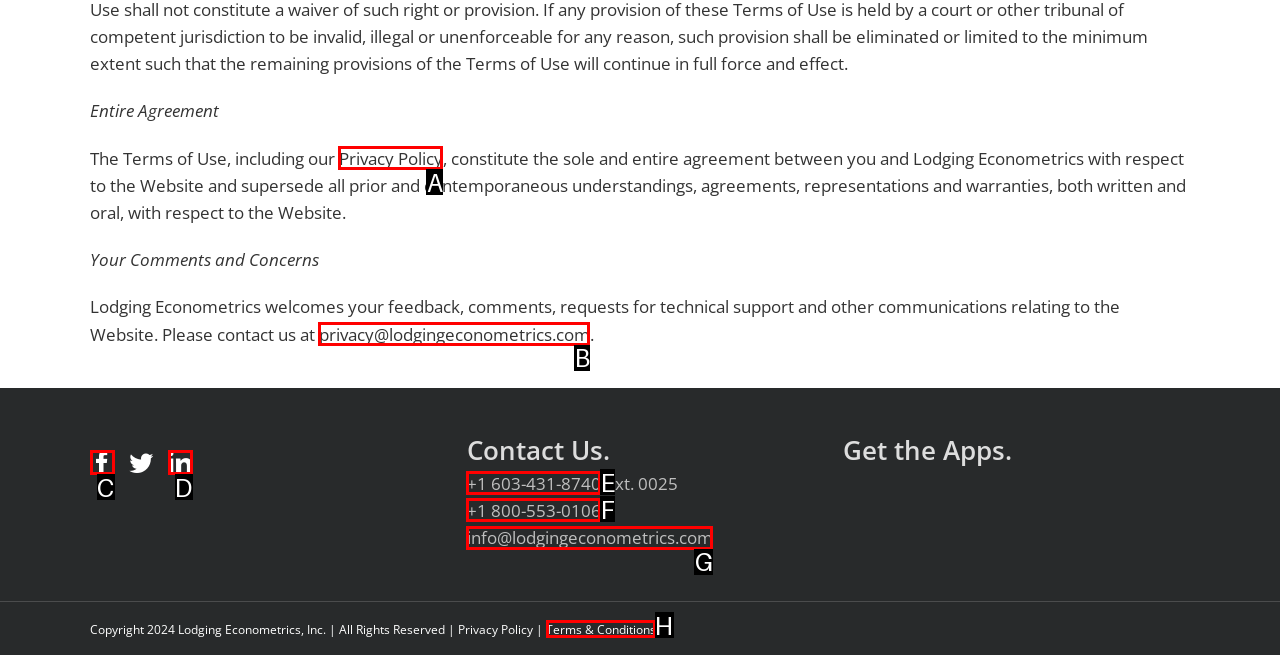Select the correct UI element to click for this task: View terms and conditions.
Answer using the letter from the provided options.

H